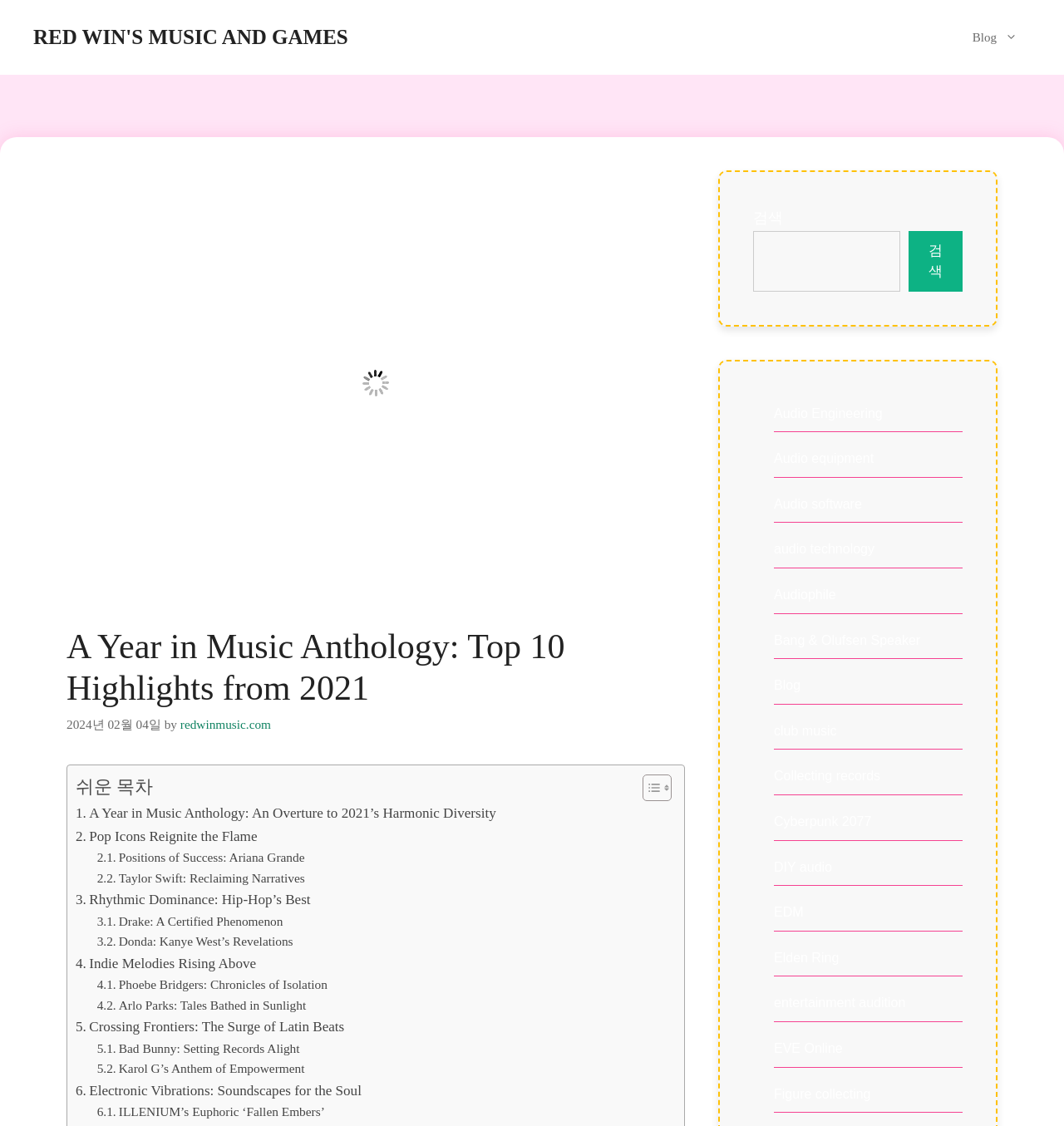Determine the bounding box coordinates for the clickable element to execute this instruction: "Explore the 'Audio Engineering' topic". Provide the coordinates as four float numbers between 0 and 1, i.e., [left, top, right, bottom].

[0.727, 0.361, 0.83, 0.373]